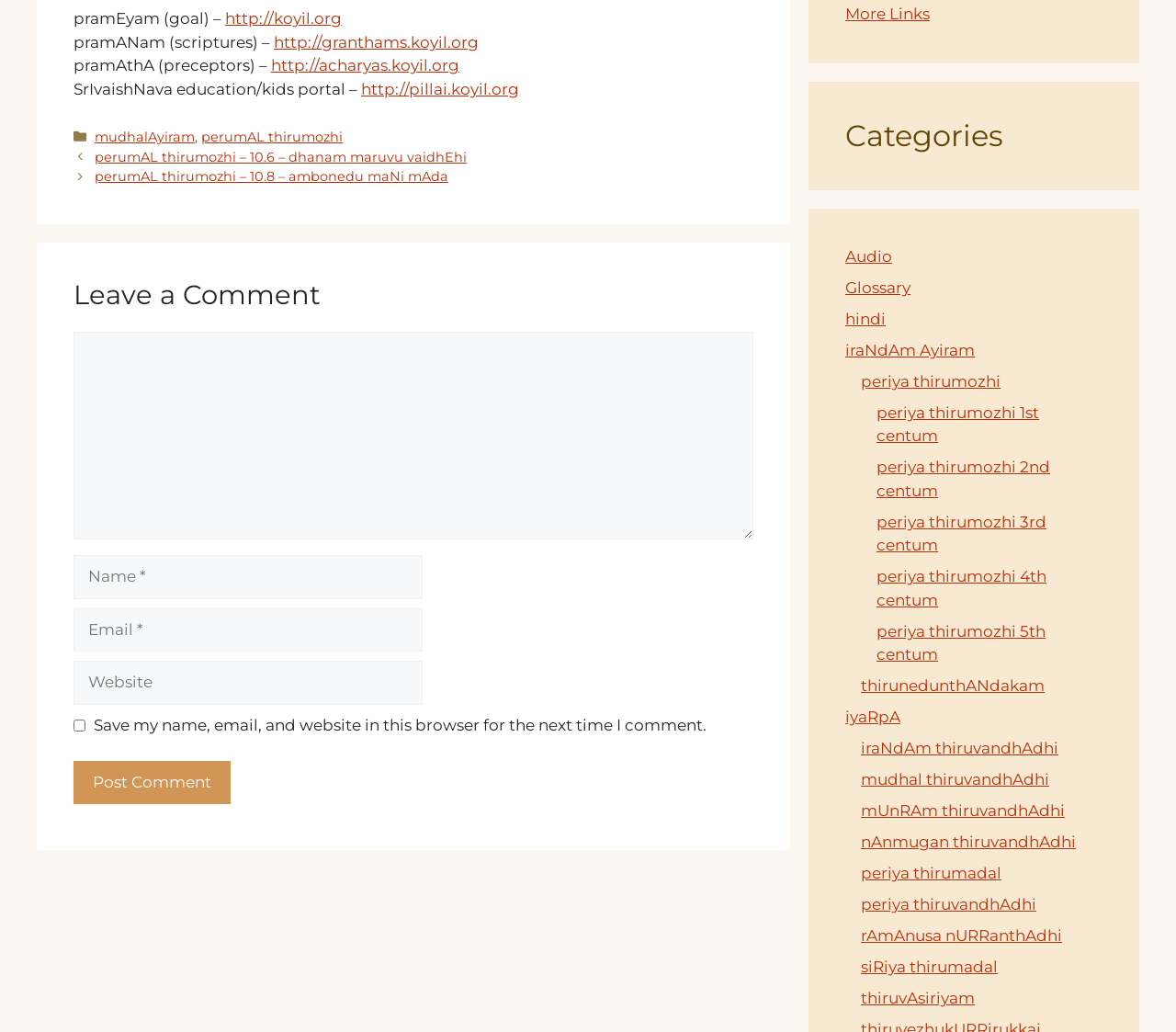Determine the bounding box coordinates for the clickable element to execute this instruction: "Leave a comment". Provide the coordinates as four float numbers between 0 and 1, i.e., [left, top, right, bottom].

[0.062, 0.271, 0.641, 0.304]